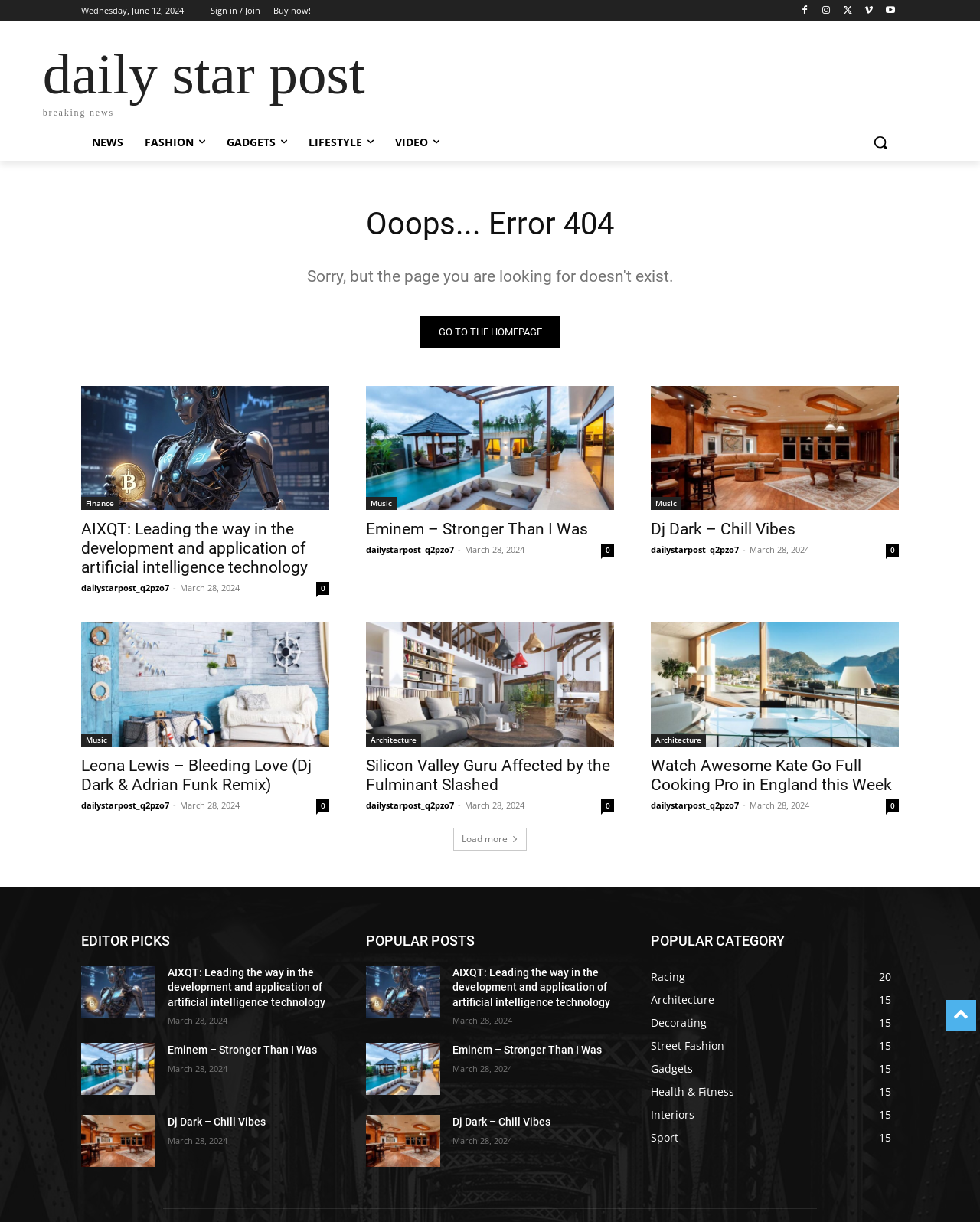Kindly respond to the following question with a single word or a brief phrase: 
How many news categories are there?

5